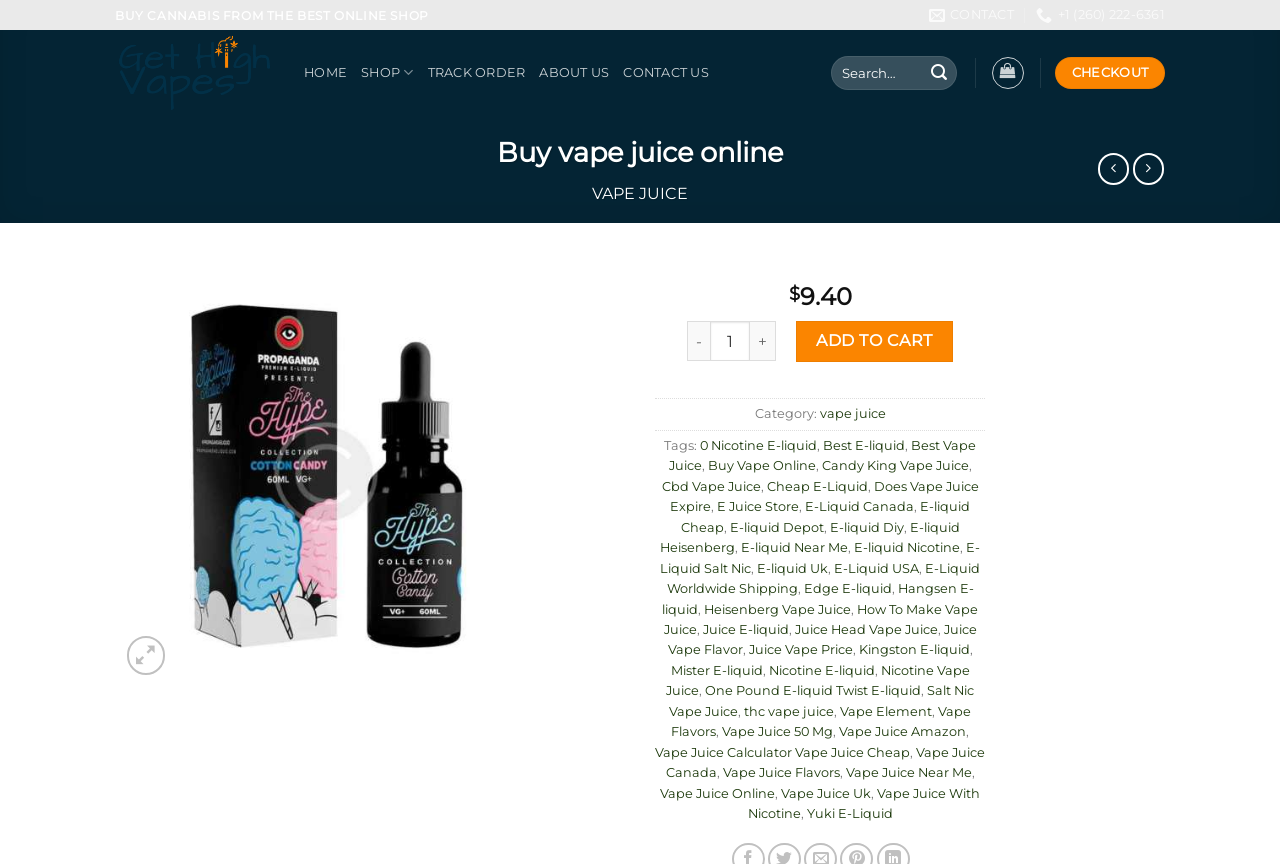Please identify the bounding box coordinates of the clickable region that I should interact with to perform the following instruction: "Contact us". The coordinates should be expressed as four float numbers between 0 and 1, i.e., [left, top, right, bottom].

[0.487, 0.046, 0.554, 0.123]